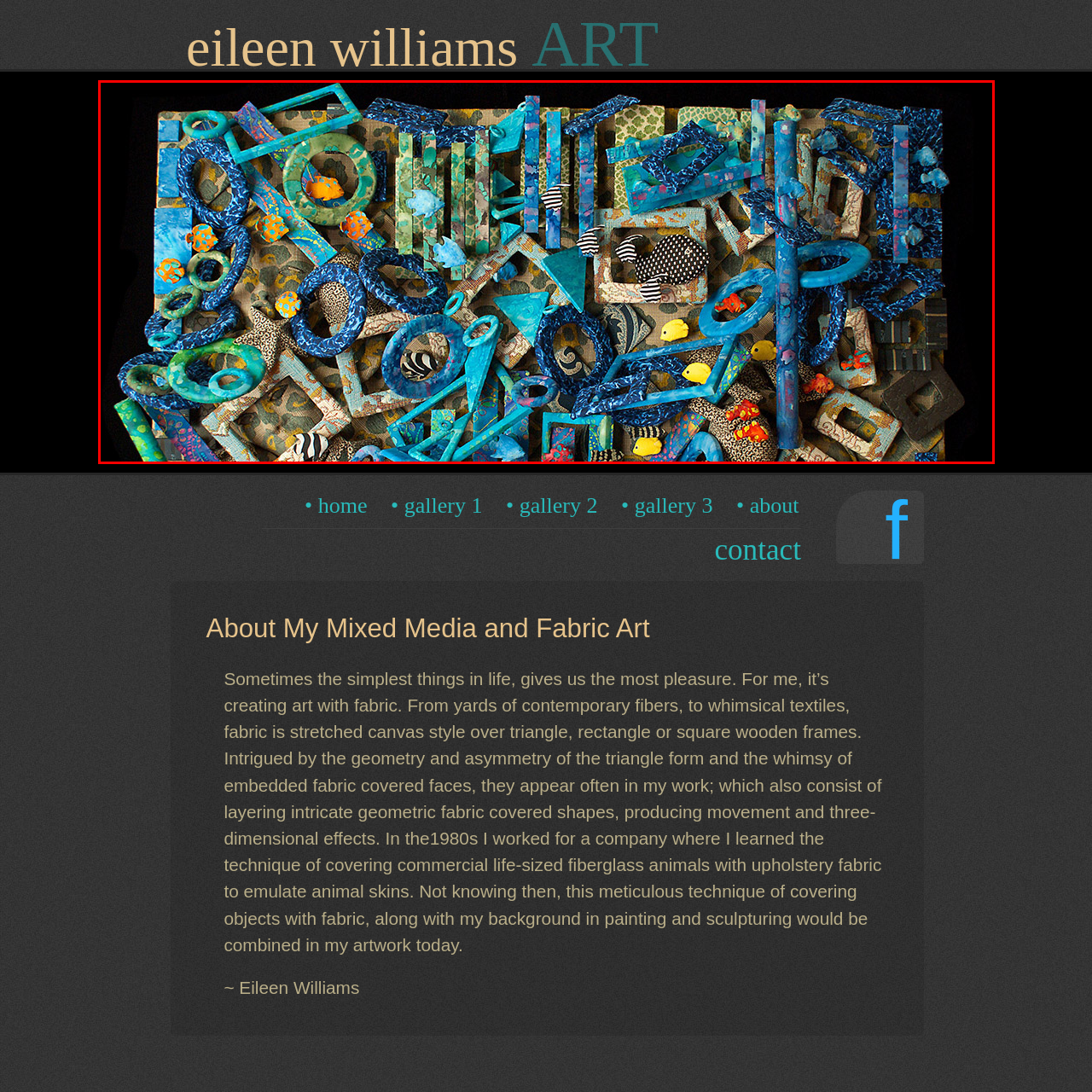Provide an in-depth caption for the picture enclosed by the red frame.

The image showcases a vibrant and intricate mixed media artwork by Eileen Williams, highlighting her unique blend of materials and textures. The composition features a dynamic arrangement of colorful shapes, including triangles, circles, and various framed elements, interwoven with patterns and colors that evoke a sense of playfulness and whimsy. 

Rich blues, greens, and splashes of other bright hues dominate the scene, while whimsical fabric-covered forms, including fish and abstract shapes, add depth and interest. This artwork reflects Williams' fascination with geometry and asymmetry, as well as her background in both painting and sculpture. The layering of fabric over wooden frames not only creates visual movement but also produces a three-dimensional effect that invites viewers to explore the details up close. Ideal for an art gallery or a space that celebrates contemporary fabric art, this piece exemplifies Williams' talent and creativity in mixed media art.